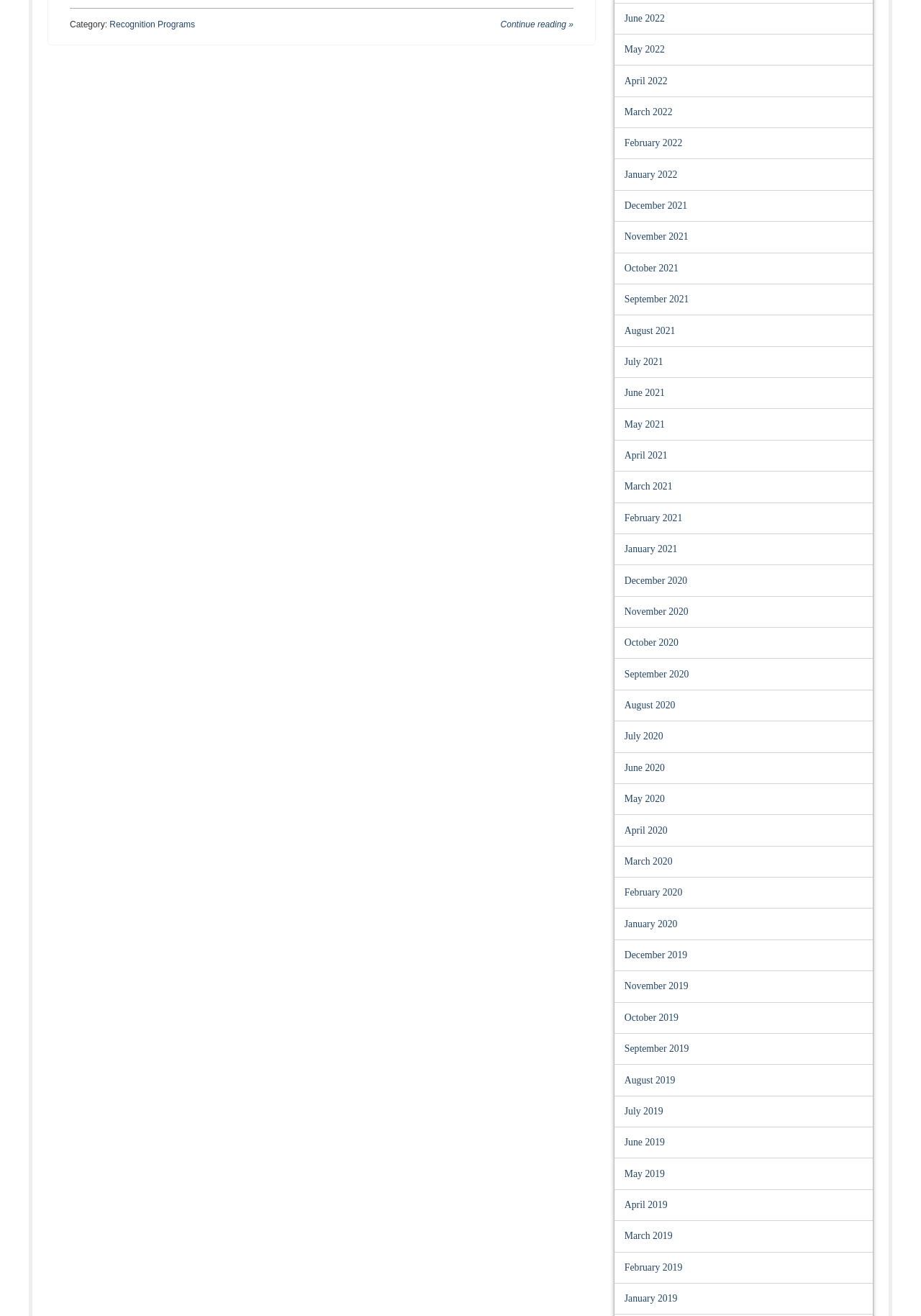Can you give a comprehensive explanation to the question given the content of the image?
What is the category of the current post?

I found the category by looking at the footer section of the webpage, where it says 'Category:' followed by a link 'Recognition Programs'.